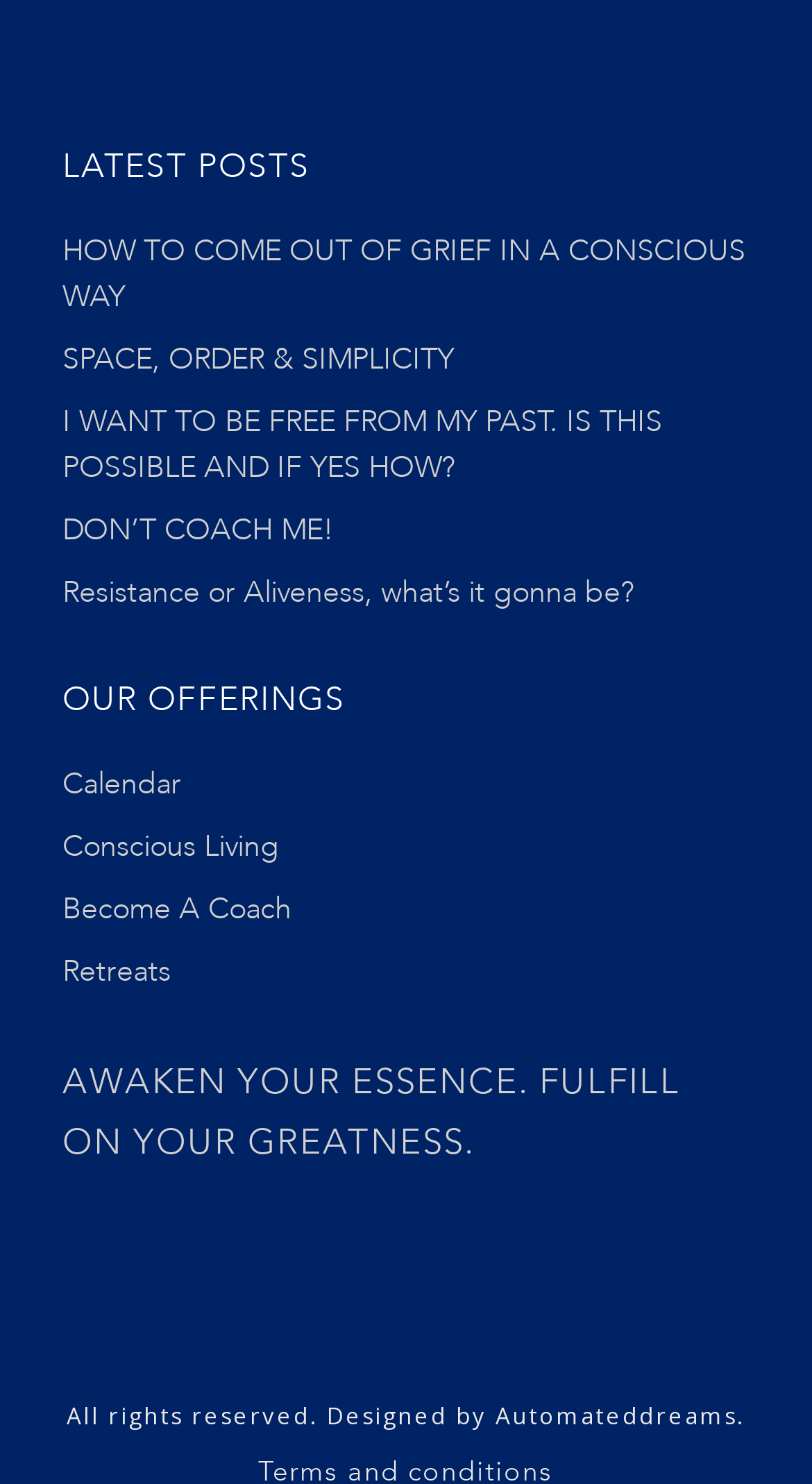What is the tagline of the website?
Please provide a single word or phrase in response based on the screenshot.

AWAKEN YOUR ESSENCE. FULFILL ON YOUR GREATNESS.